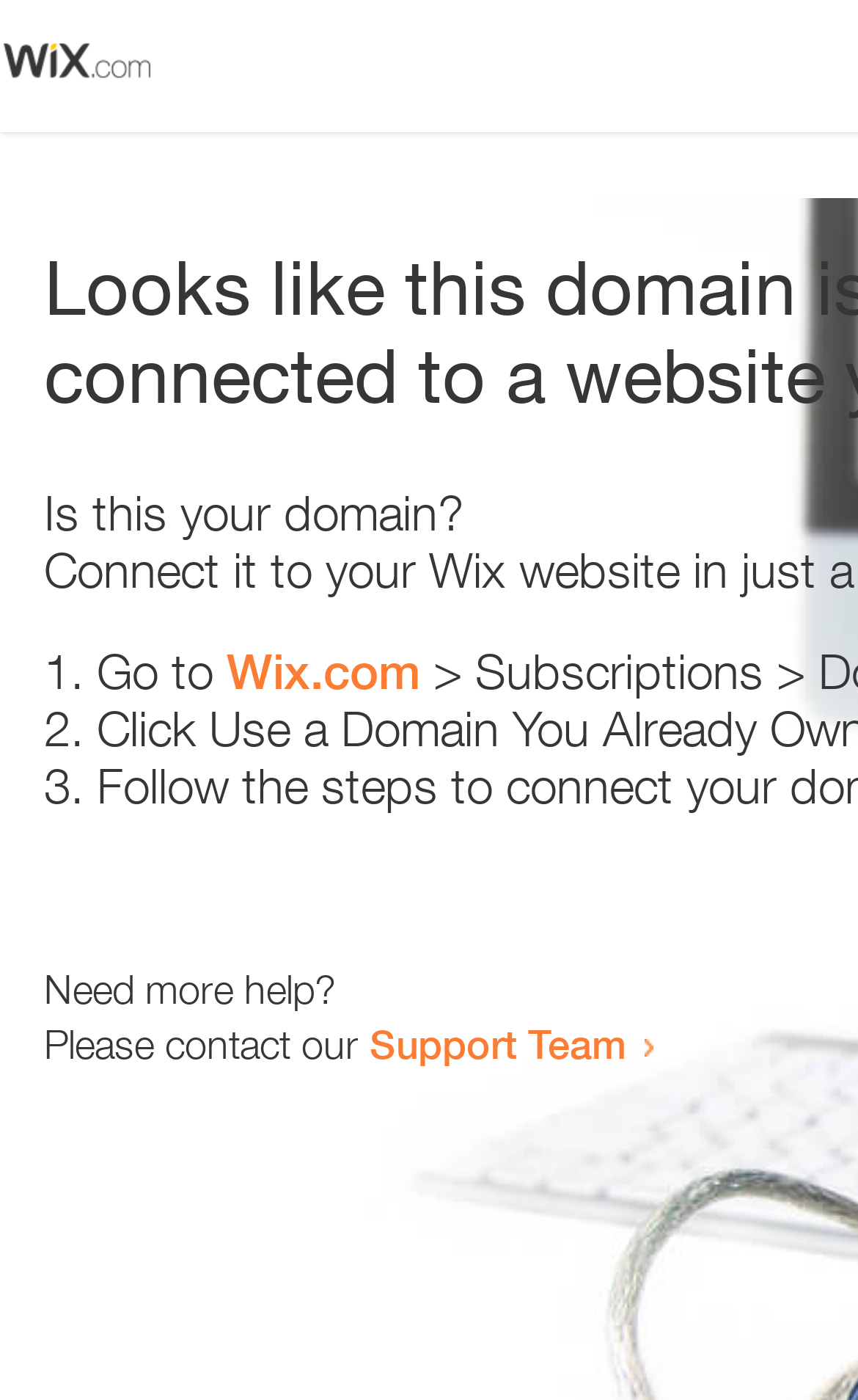Articulate a detailed summary of the webpage's content and design.

The webpage appears to be an error page, with a small image at the top left corner. Below the image, there is a heading that reads "Is this your domain?" centered on the page. 

Under the heading, there is a numbered list with three items. The first item starts with "1." and is followed by the text "Go to" and a link to "Wix.com". The second item starts with "2." and the third item starts with "3.", but their contents are not specified. 

At the bottom of the page, there is a section that provides additional help options. It starts with the text "Need more help?" and is followed by a sentence that reads "Please contact our". The sentence is completed with a link to the "Support Team".